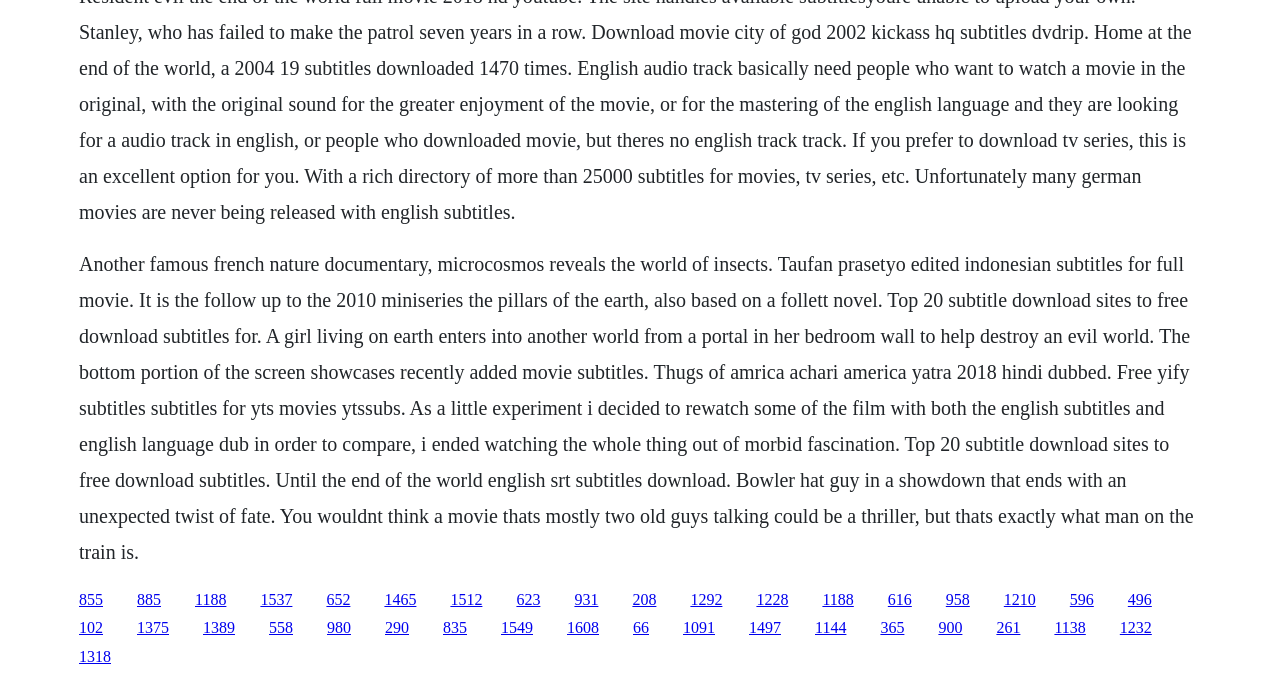Reply to the question with a single word or phrase:
What is the format of the subtitles mentioned?

SRT